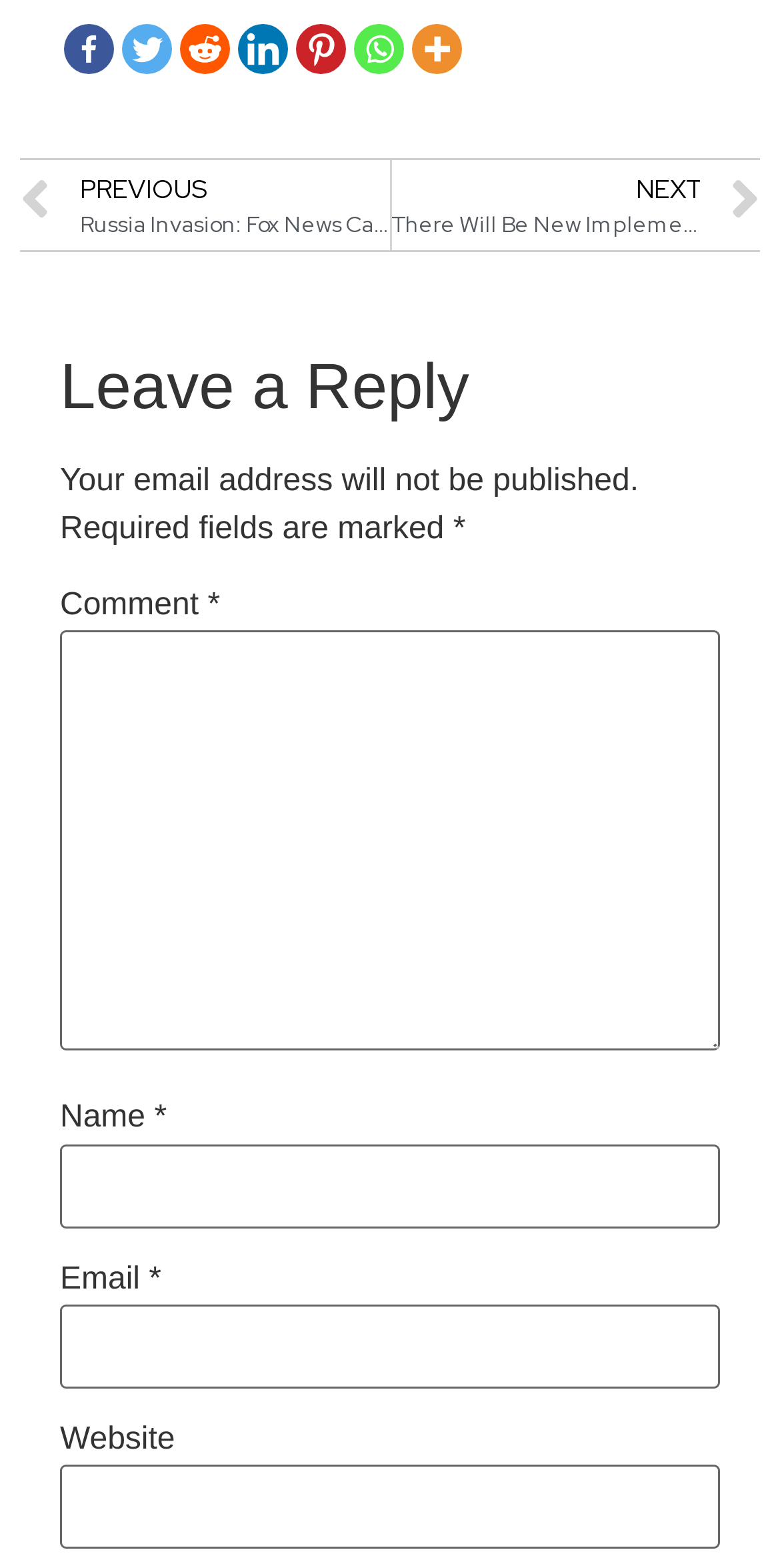How many social media links are available?
Look at the image and provide a detailed response to the question.

I counted the number of social media links at the top of the webpage, which includes Facebook, Twitter, Reddit, Linkedin, Pinterest, Whatsapp, and More.